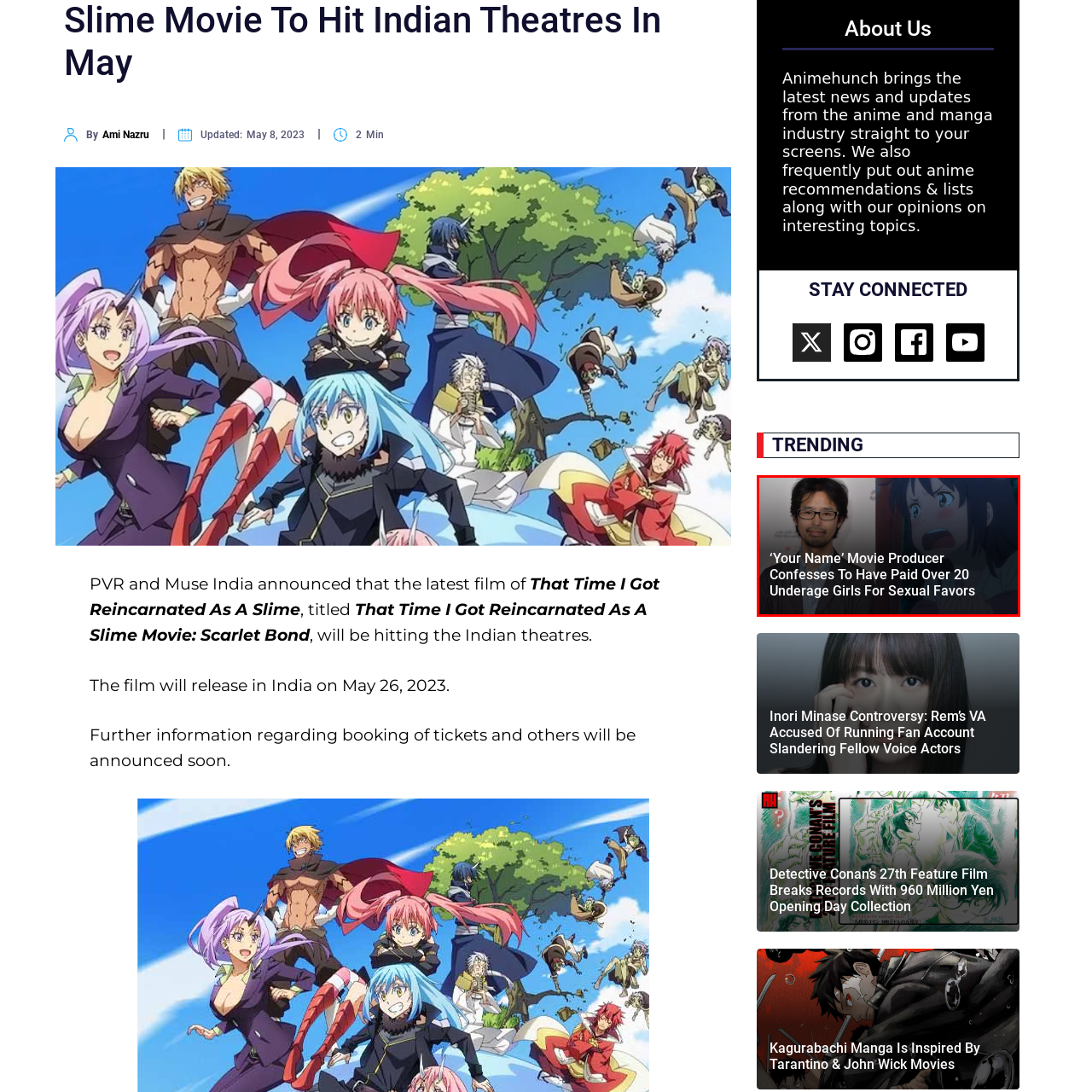How many underage girls are mentioned in the headline?
Focus on the area within the red boundary in the image and answer the question with one word or a short phrase.

Over 20